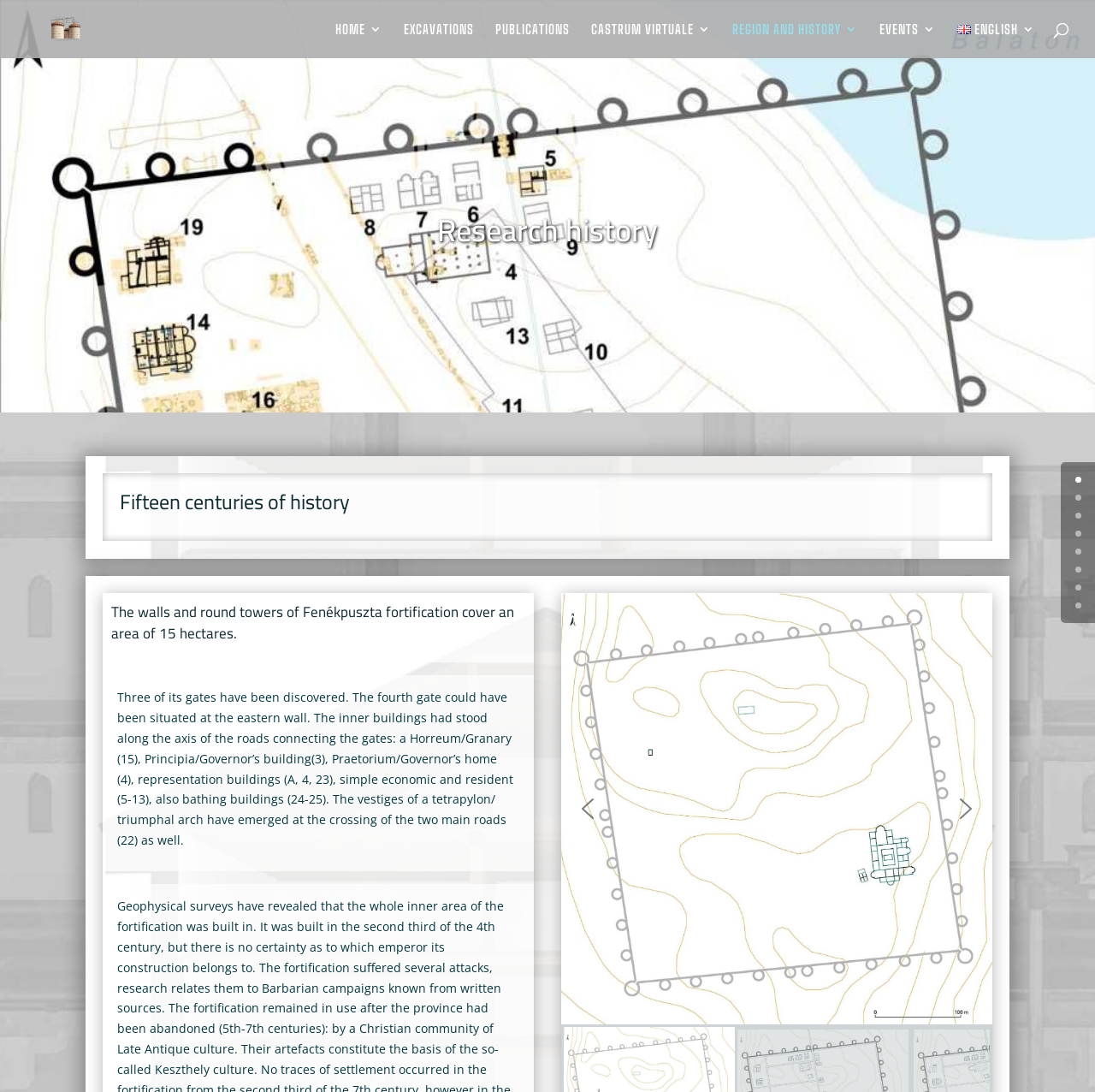What is the name of the building mentioned as 'Governor’s home'?
Based on the image, respond with a single word or phrase.

Praetorium